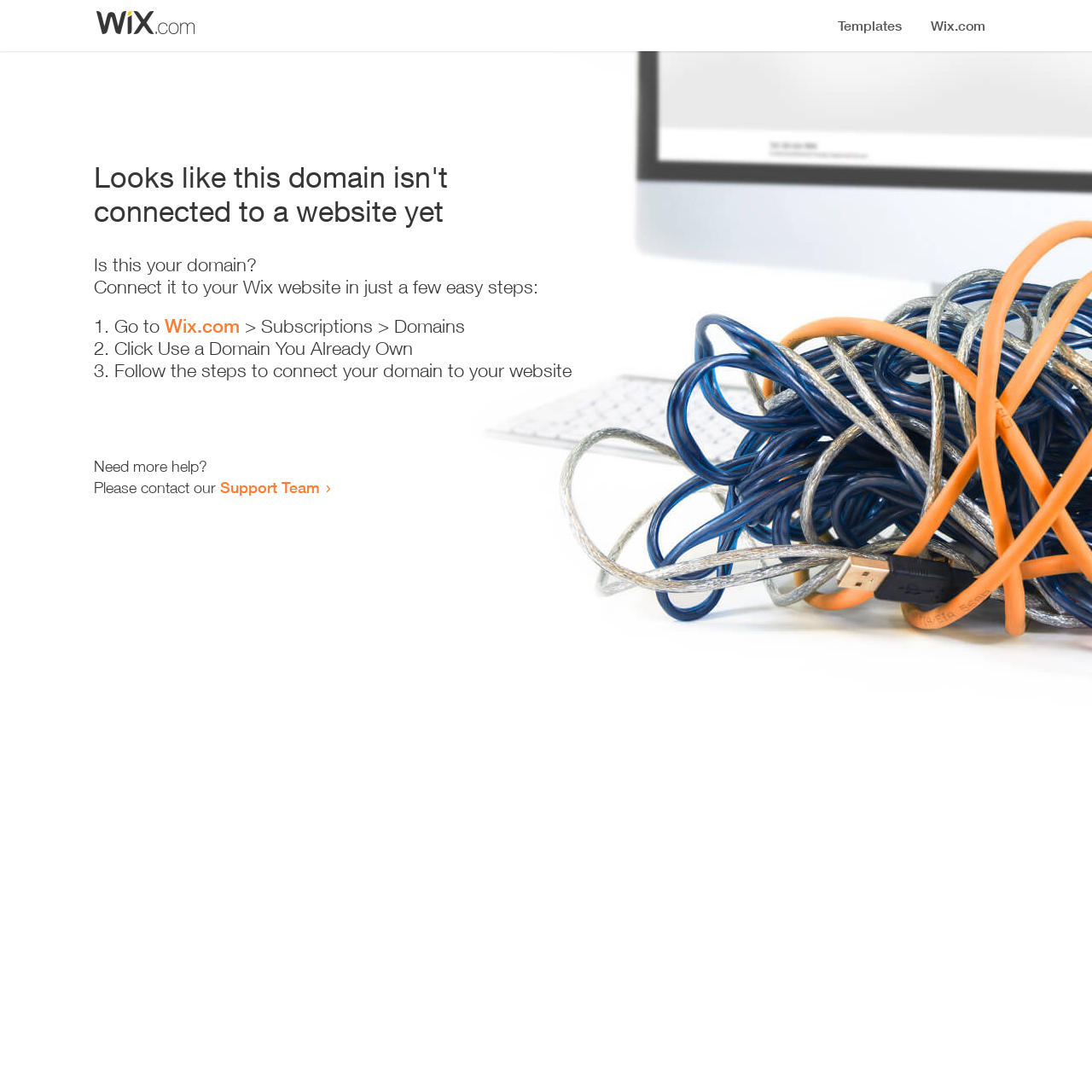Answer briefly with one word or phrase:
What is the current status of the domain?

Not connected to a website